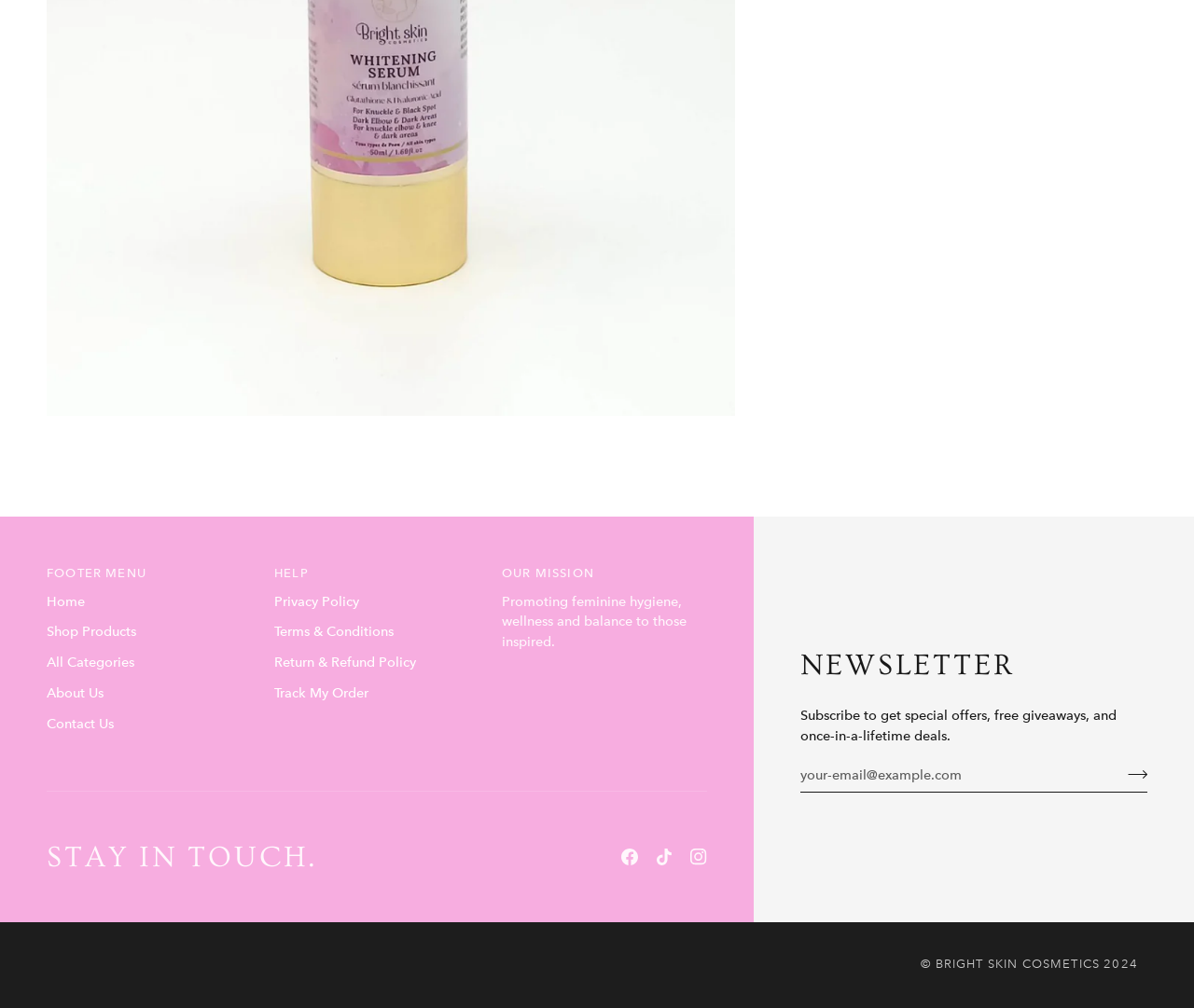How many social media links are available?
Please give a well-detailed answer to the question.

In the 'STAY IN TOUCH.' section, there are three social media links available: Facebook, Tiktok, and Instagram. These links are located at the bottom of the webpage.